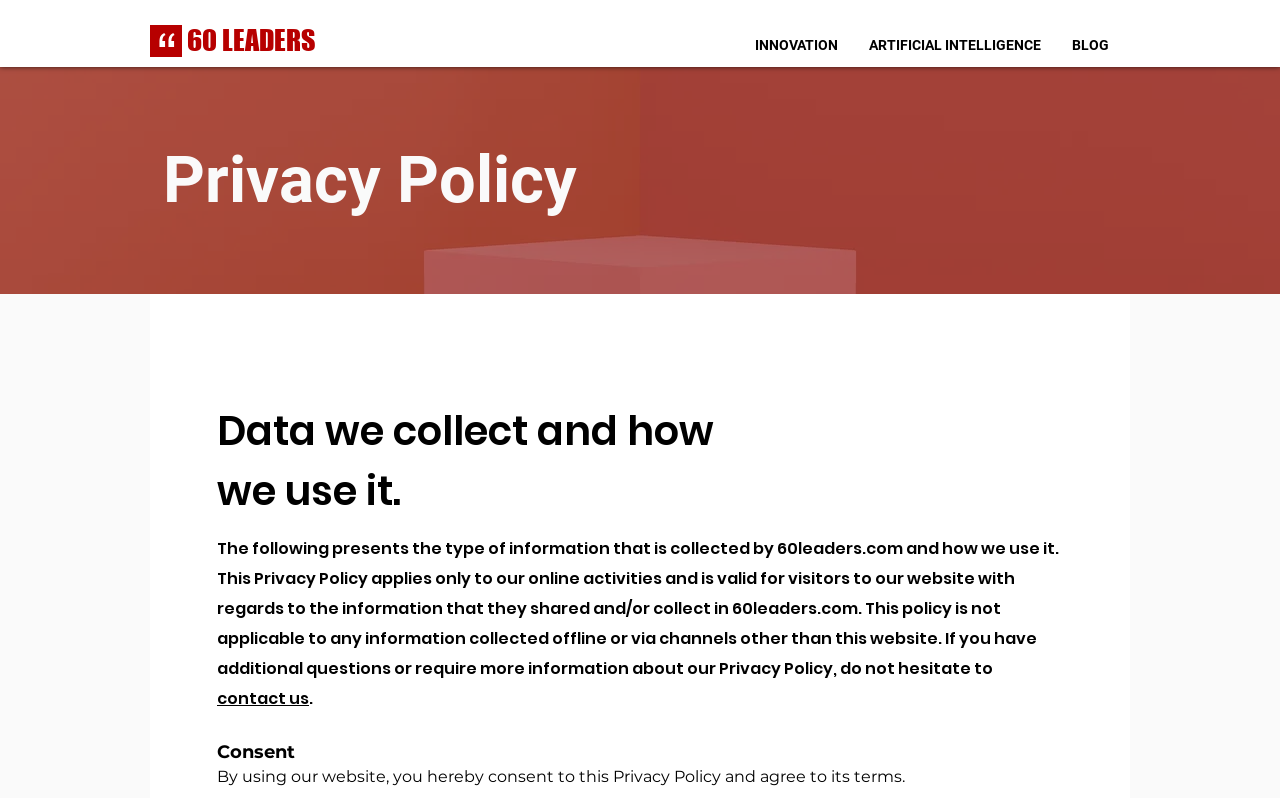For the element described, predict the bounding box coordinates as (top-left x, top-left y, bottom-right x, bottom-right y). All values should be between 0 and 1. Element description: ARTIFICIAL INTELLIGENCE

[0.666, 0.044, 0.825, 0.069]